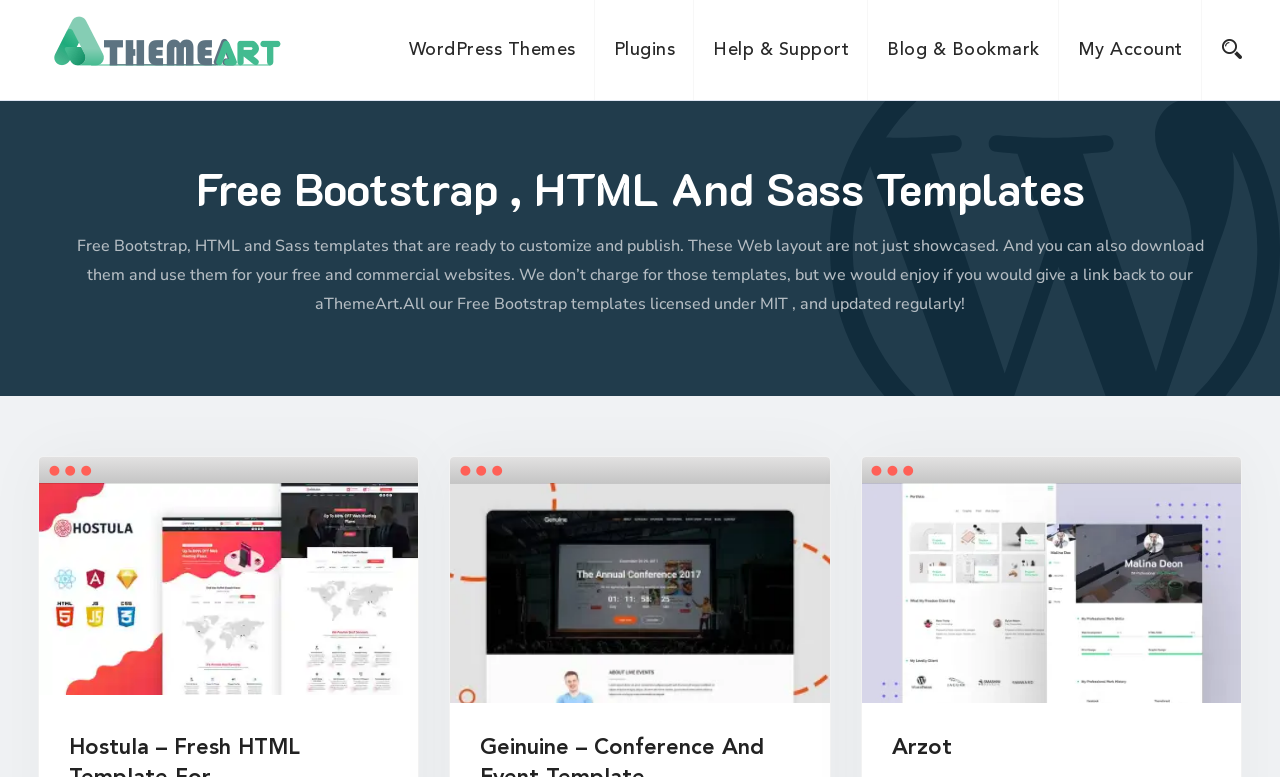Please locate the bounding box coordinates for the element that should be clicked to achieve the following instruction: "View Free Bootstrap Templates". Ensure the coordinates are given as four float numbers between 0 and 1, i.e., [left, top, right, bottom].

[0.49, 0.401, 0.677, 0.464]